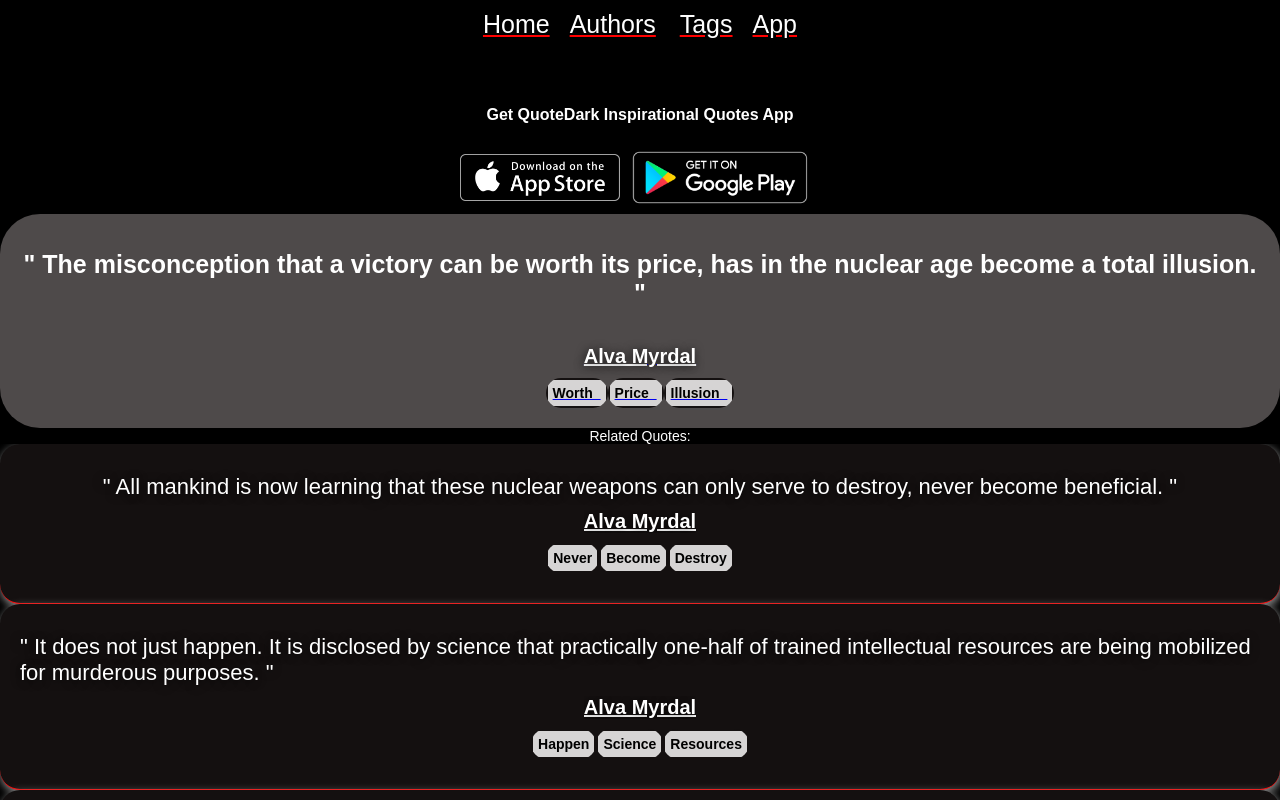Refer to the element description aria-label="QuoteDark Inspirational Quotes Android App" and identify the corresponding bounding box in the screenshot. Format the coordinates as (top-left x, top-left y, bottom-right x, bottom-right y) with values in the range of 0 to 1.

[0.484, 0.172, 0.641, 0.272]